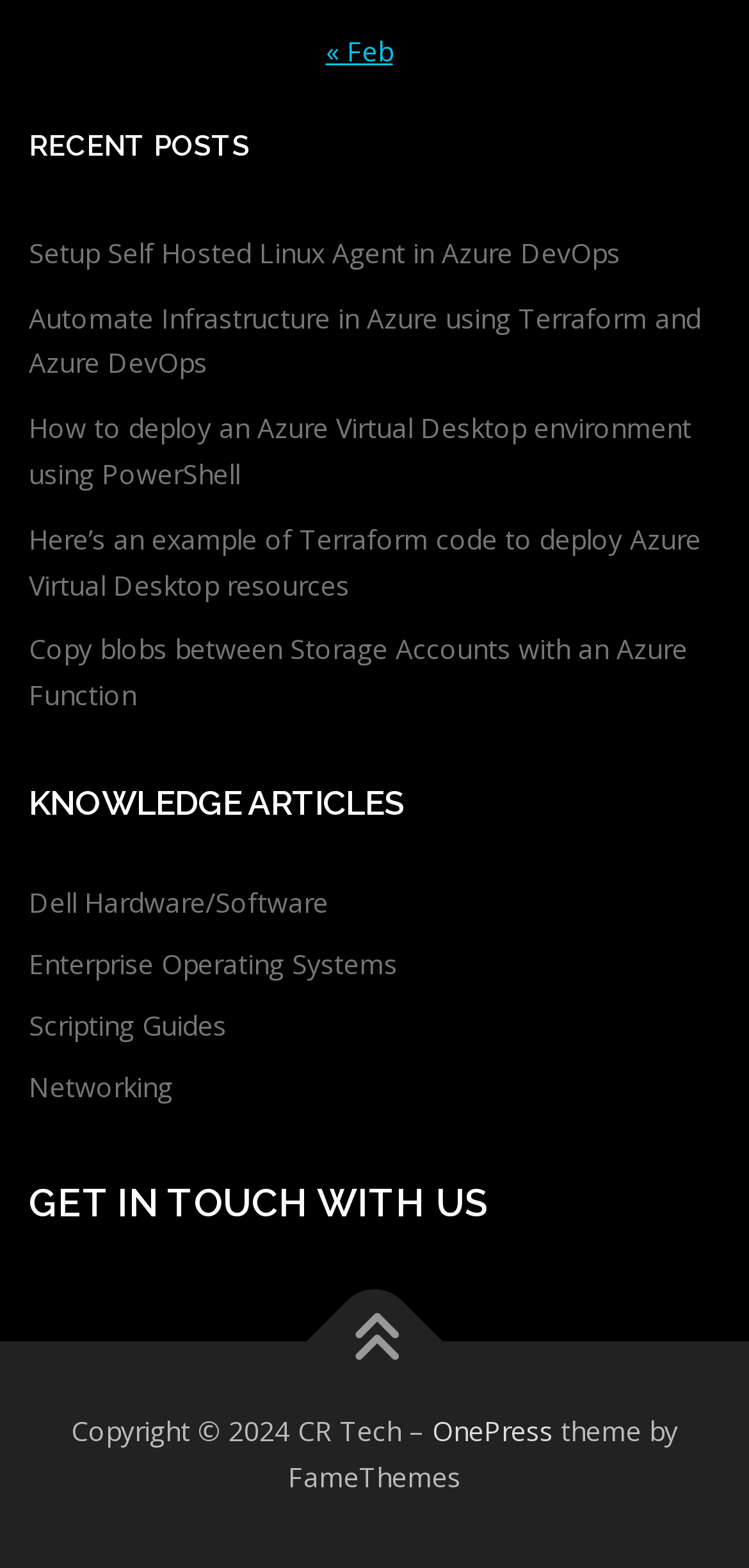Locate the bounding box coordinates of the clickable area needed to fulfill the instruction: "Get in touch with us".

[0.038, 0.753, 0.651, 0.782]